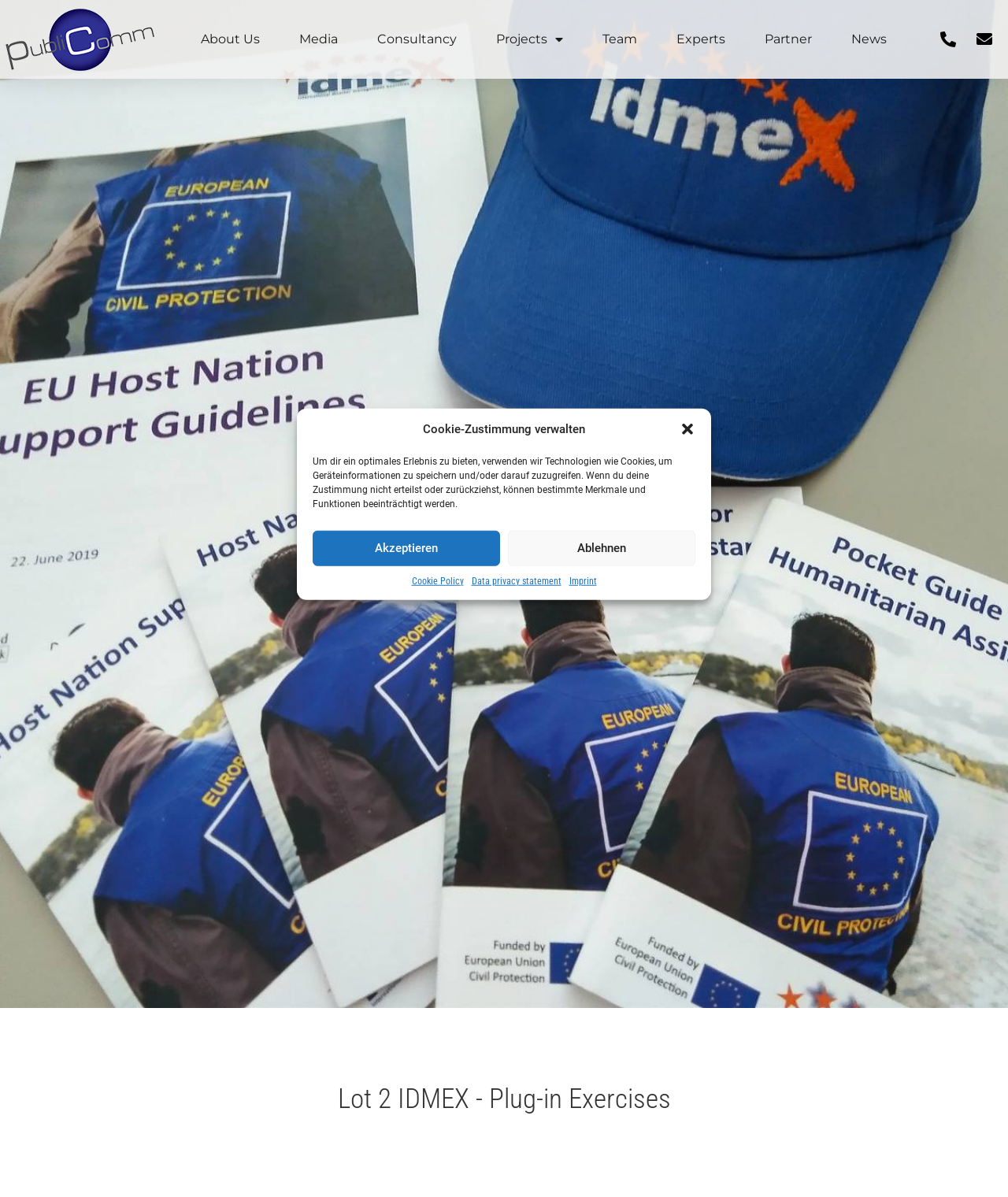What is the text of the first link in the top navigation bar?
Based on the image, respond with a single word or phrase.

About Us